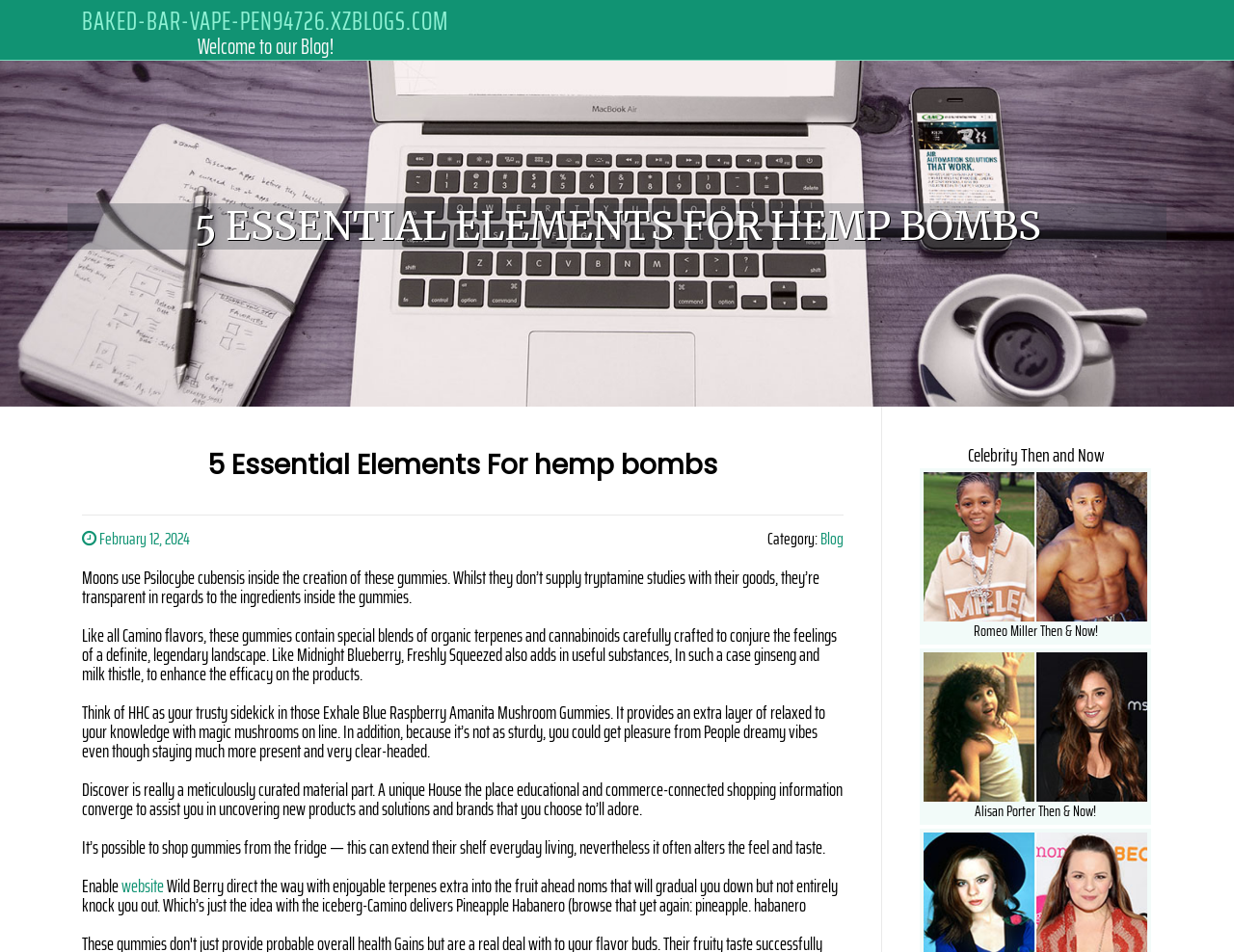Provide a brief response to the question using a single word or phrase: 
What is the purpose of ginseng and milk thistle in the gummies?

To enhance efficacy